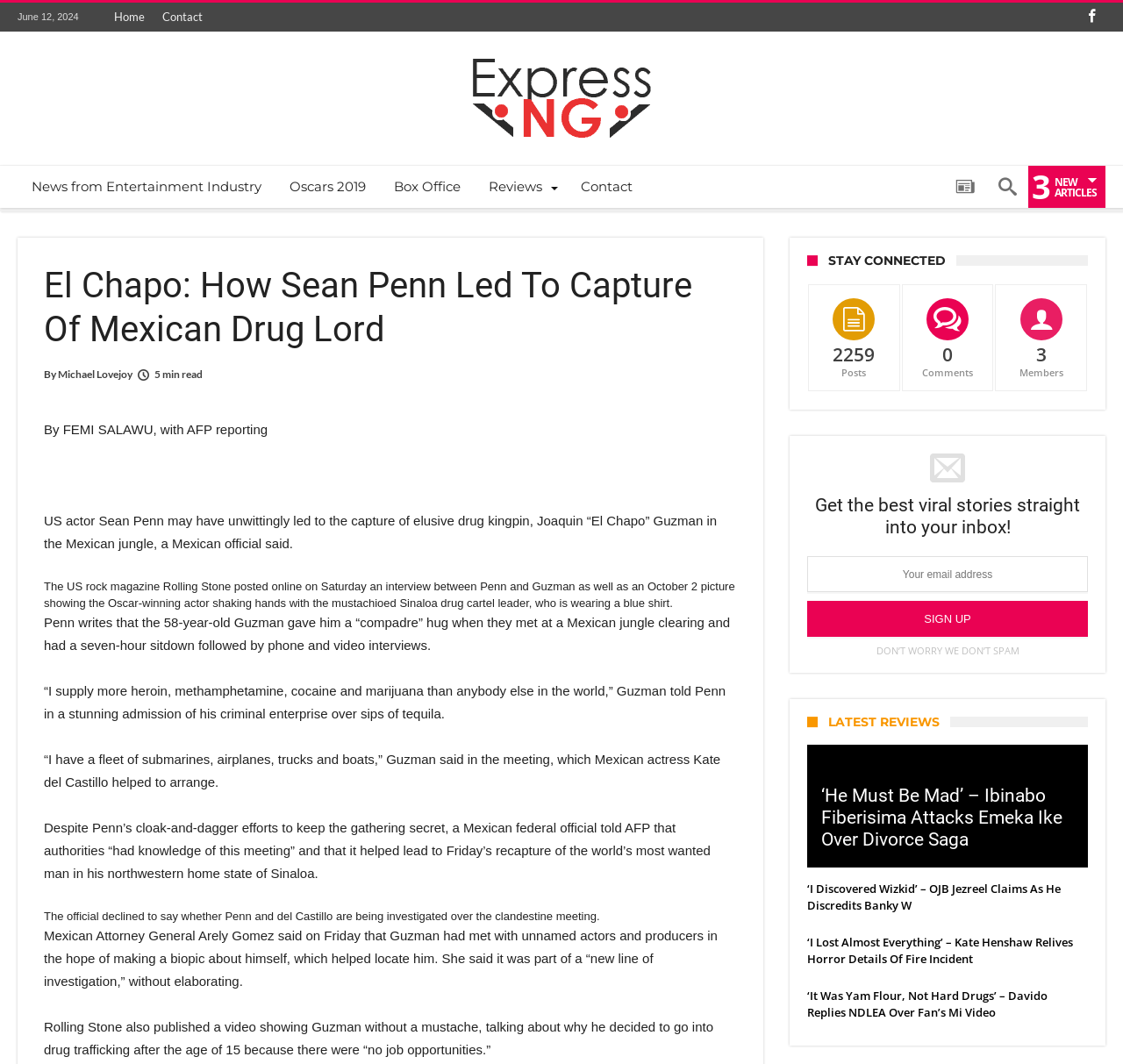Pinpoint the bounding box coordinates of the clickable area necessary to execute the following instruction: "Click on the 'Home' link". The coordinates should be given as four float numbers between 0 and 1, namely [left, top, right, bottom].

[0.094, 0.002, 0.137, 0.029]